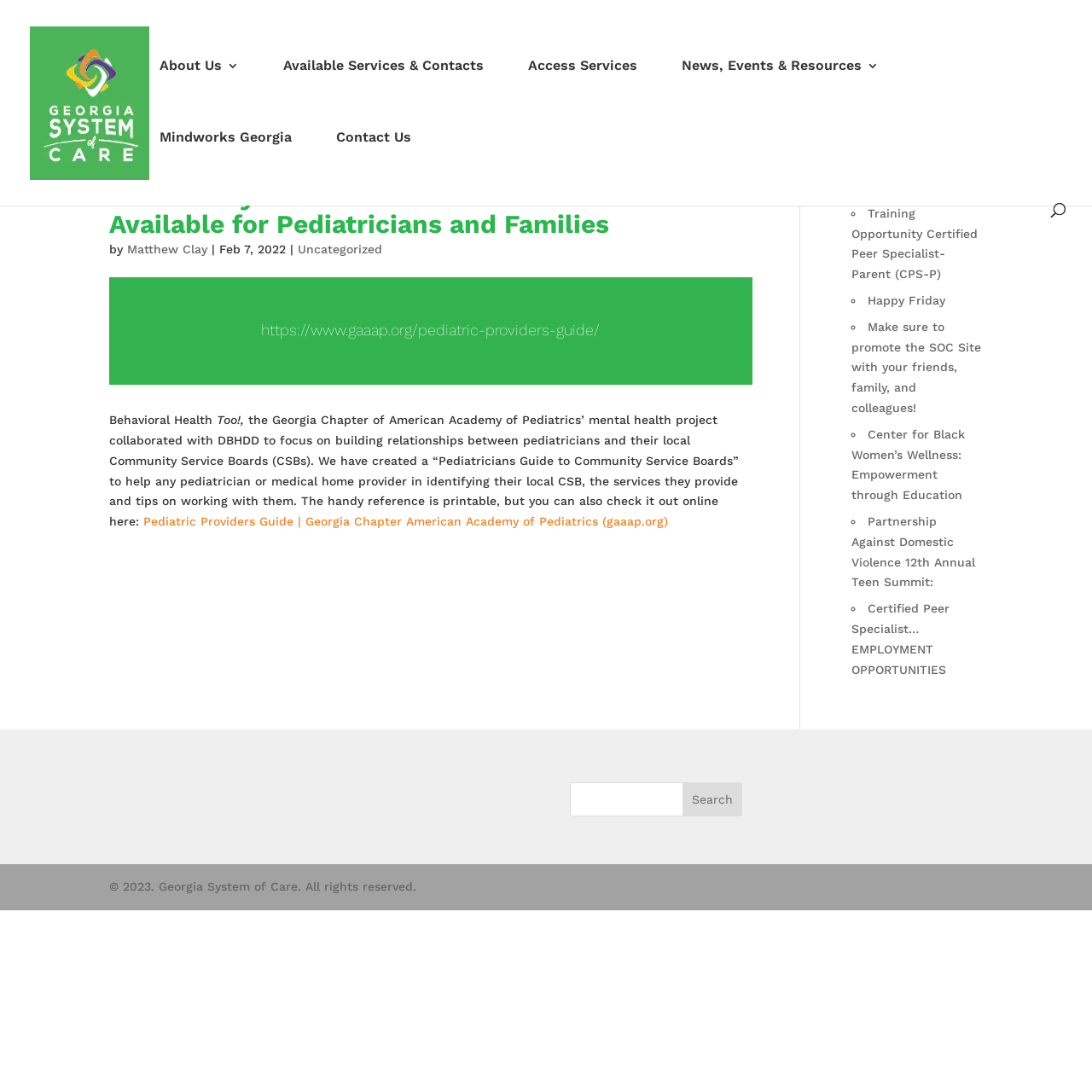Please locate the bounding box coordinates of the element that needs to be clicked to achieve the following instruction: "Learn about available services and contacts". The coordinates should be four float numbers between 0 and 1, i.e., [left, top, right, bottom].

[0.259, 0.055, 0.443, 0.12]